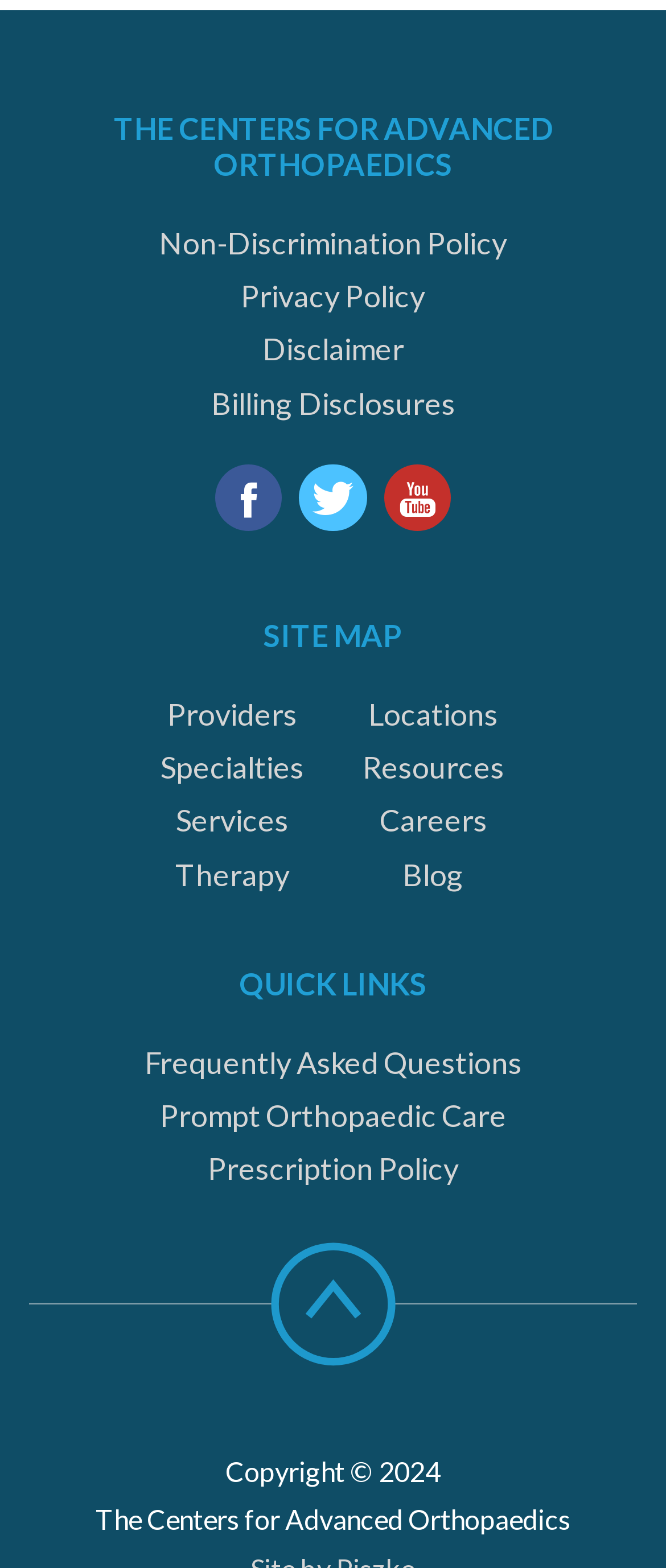What is the last item in the QUICK LINKS section?
Please provide a single word or phrase based on the screenshot.

Prescription Policy